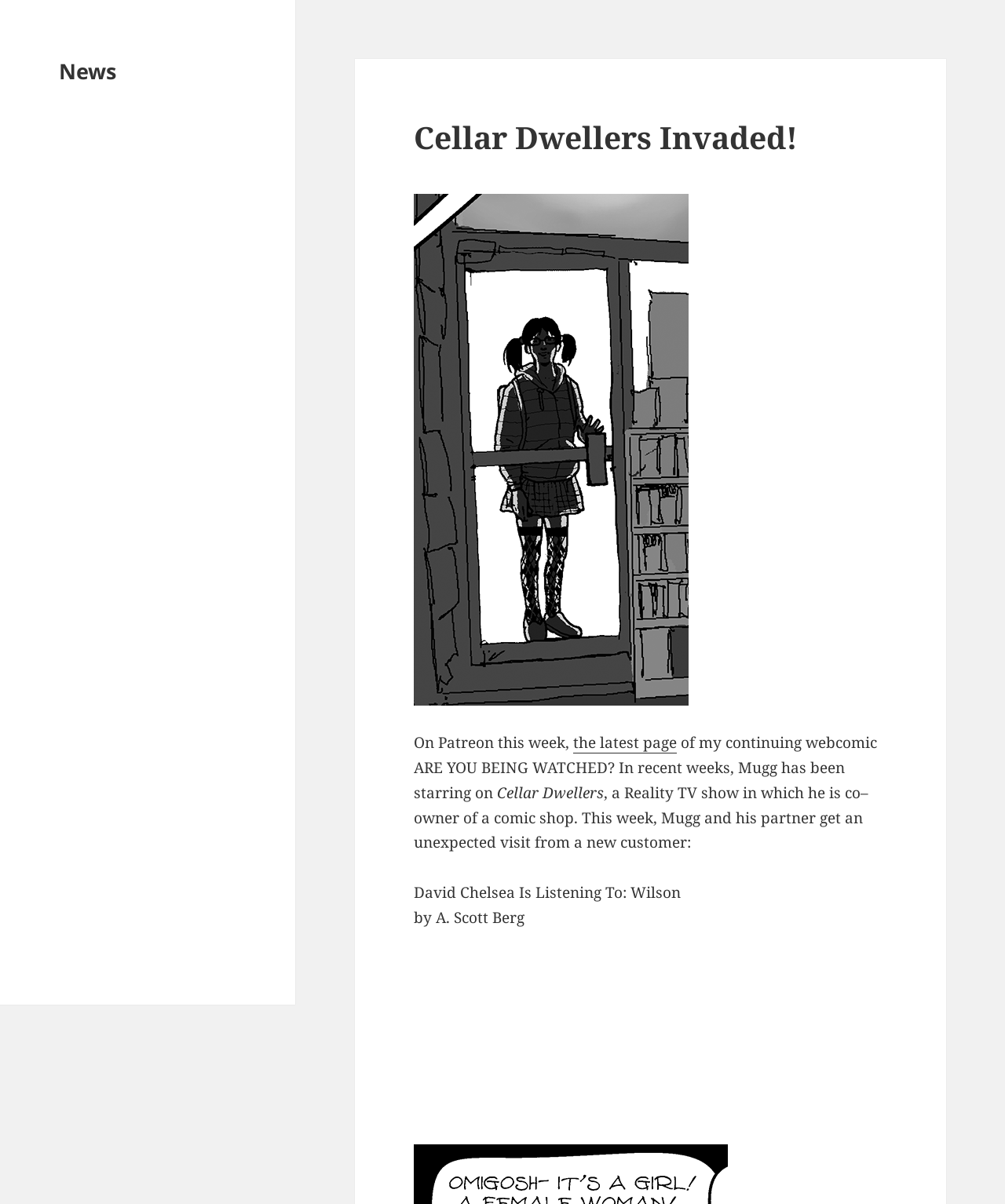Give a succinct answer to this question in a single word or phrase: 
What is the name of the song or album mentioned?

Wilson